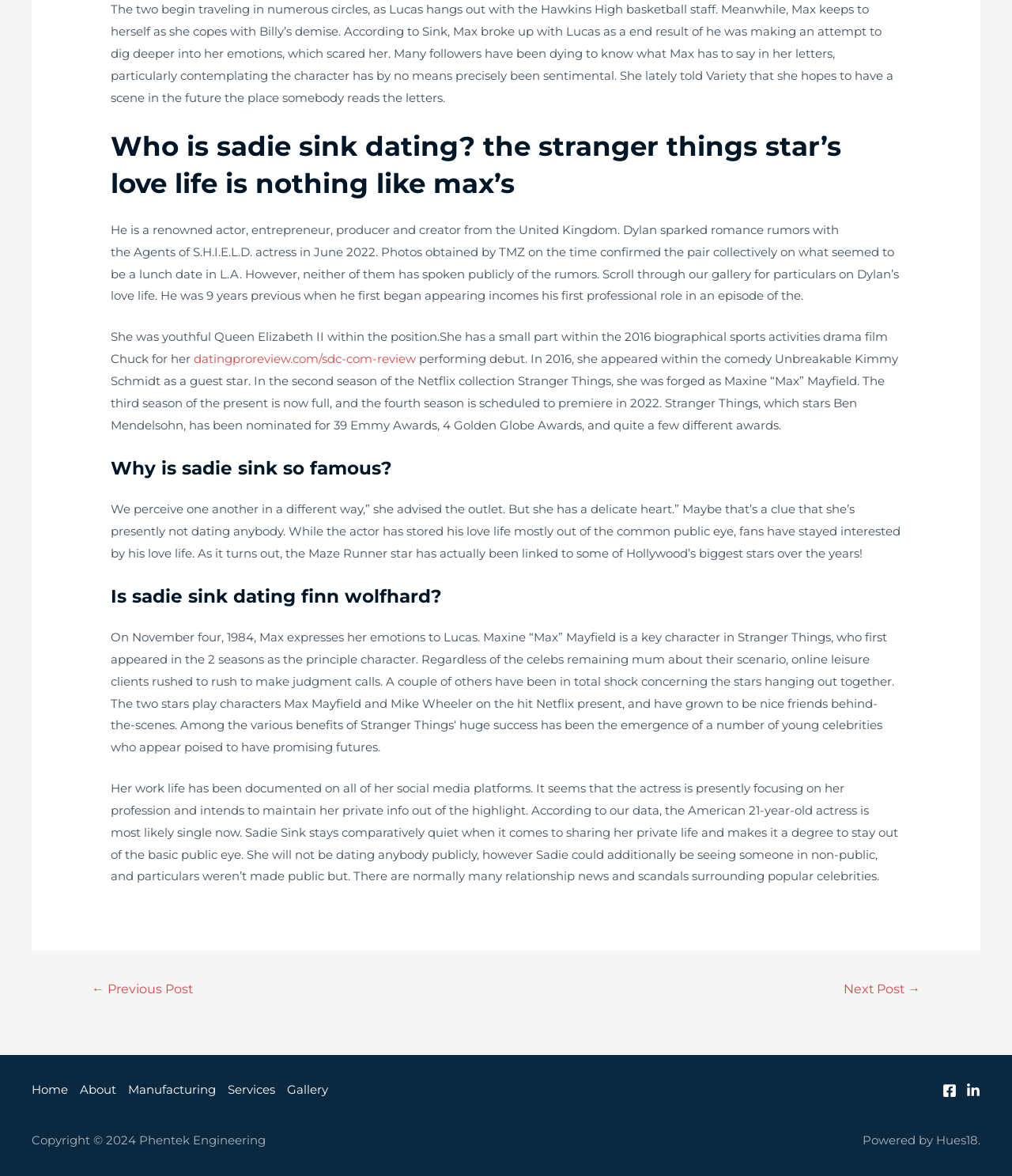Using the provided element description, identify the bounding box coordinates as (top-left x, top-left y, bottom-right x, bottom-right y). Ensure all values are between 0 and 1. Description: ← Previous Post

[0.072, 0.83, 0.209, 0.855]